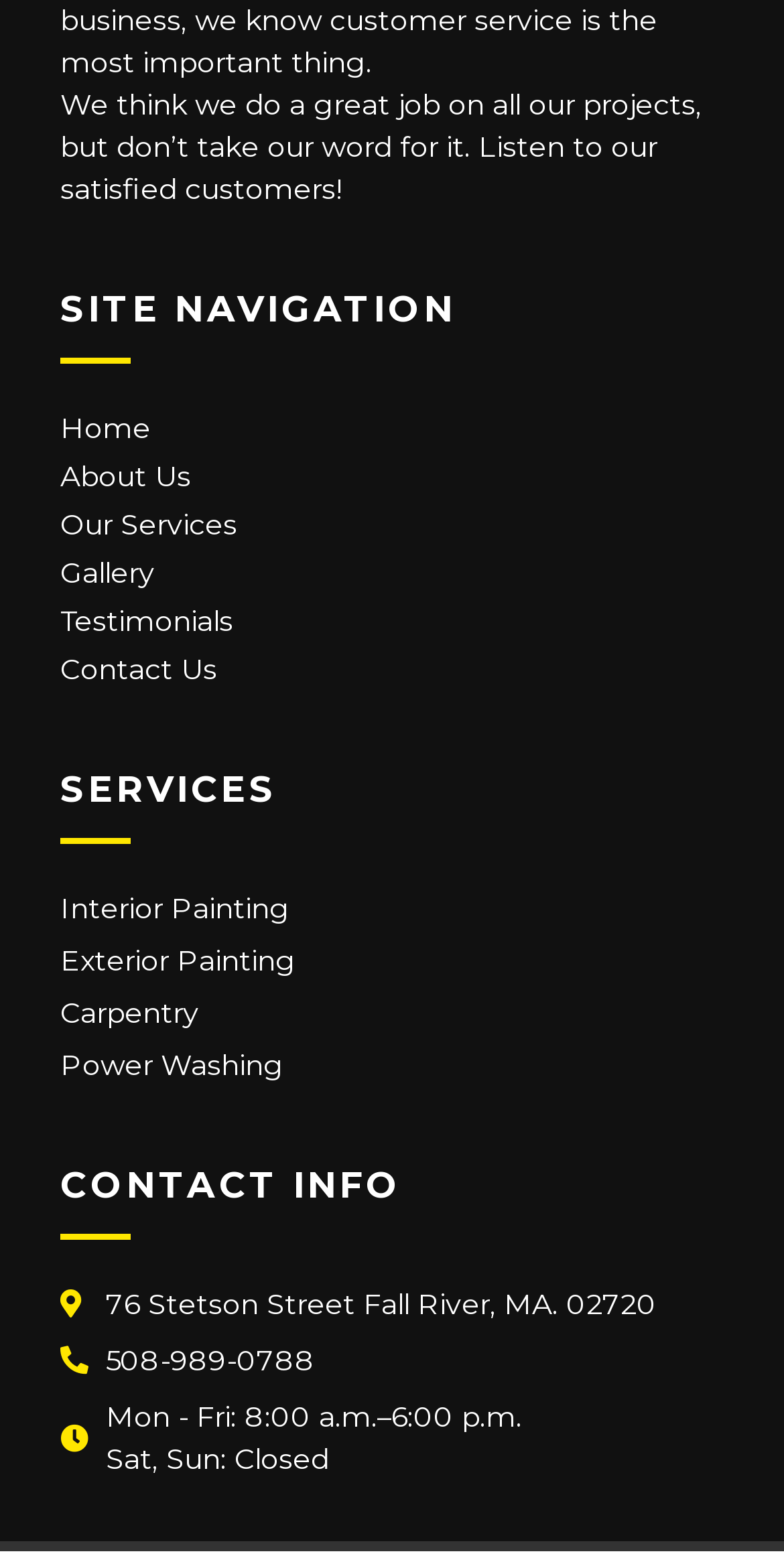Please identify the bounding box coordinates of the clickable area that will fulfill the following instruction: "go to home page". The coordinates should be in the format of four float numbers between 0 and 1, i.e., [left, top, right, bottom].

[0.077, 0.26, 0.923, 0.287]